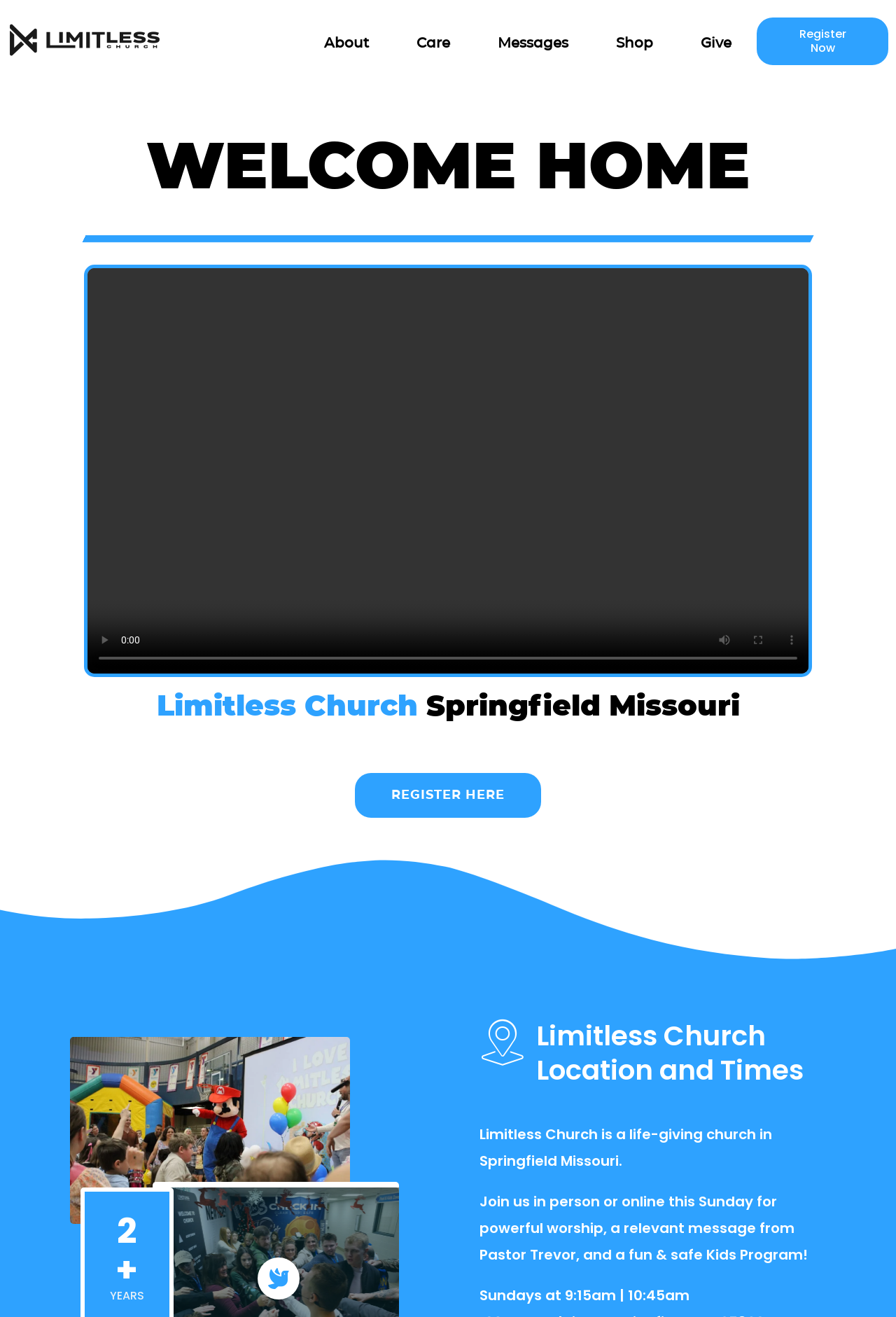Deliver a detailed narrative of the webpage's visual and textual elements.

The webpage is about Limitless Church, a life-giving church in Springfield, Missouri. At the top left corner, there is a logo image with a link to the church's homepage. Next to the logo, there are five navigation links: "About", "Care", "Messages", "Shop", and "Give", which are aligned horizontally. 

On the right side of the navigation links, there is a "Register Now" button. Below the navigation links, there is a large heading "WELCOME HOME" that spans across most of the page width. 

In the middle of the page, there is a video player with several buttons, including "play", "mute", "enter full screen", and "show more media controls". The video time scrubber is also located below the video player. 

Below the video player, there is a heading that displays the church's name and location. A "REGISTER HERE" link is placed below the church's name. 

At the bottom of the page, there are several headings that provide information about the church. One heading mentions the church's years of operation, and another heading displays the church's location and times. The last two headings provide a brief description of the church and its services, including powerful worship, a relevant message from Pastor Trevor, and a fun and safe Kids Program.